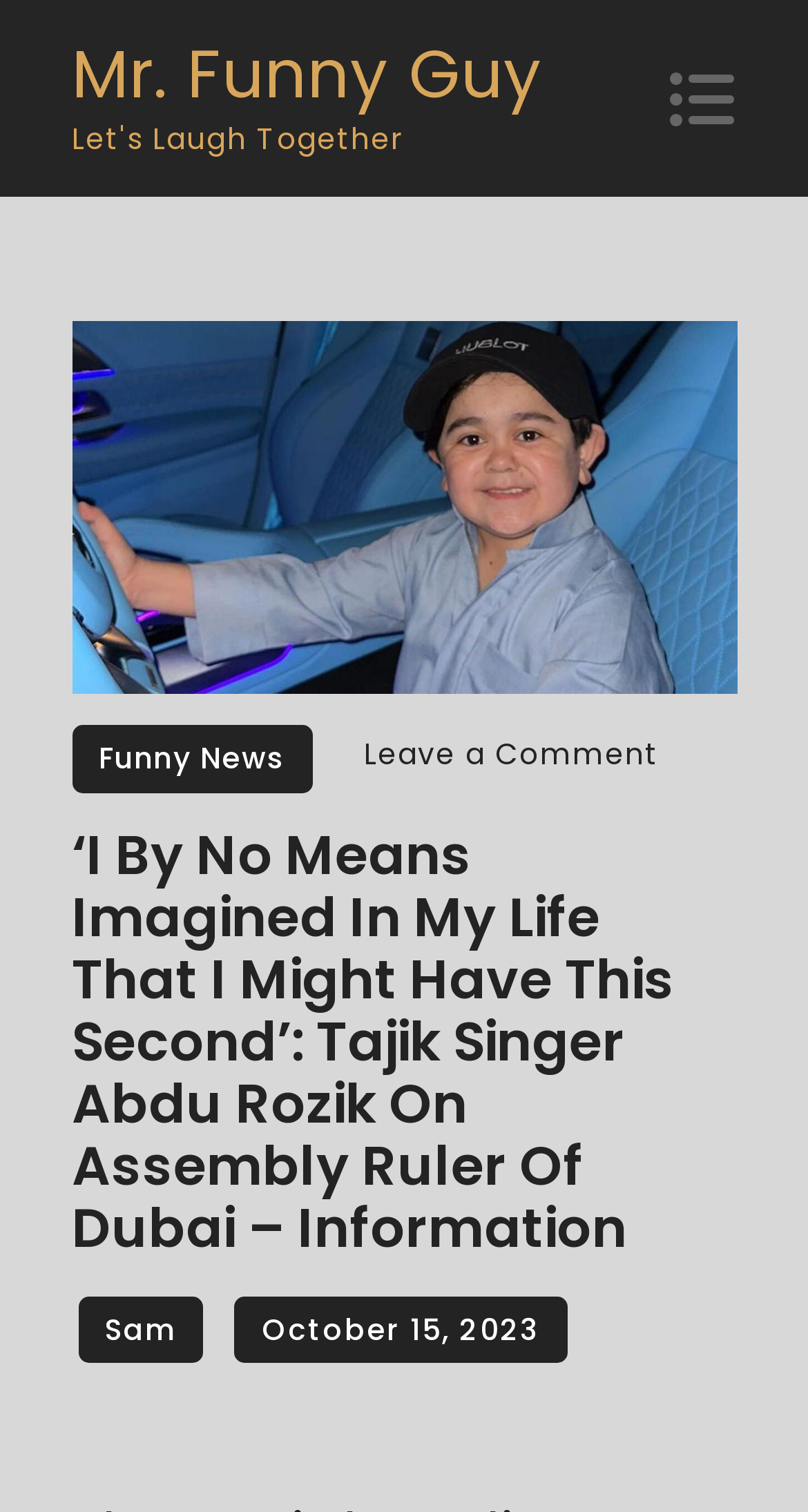Who is the author of the article?
Please provide a detailed answer to the question.

The author of the article can be found in the link 'Sam' which is located below the date of the article.